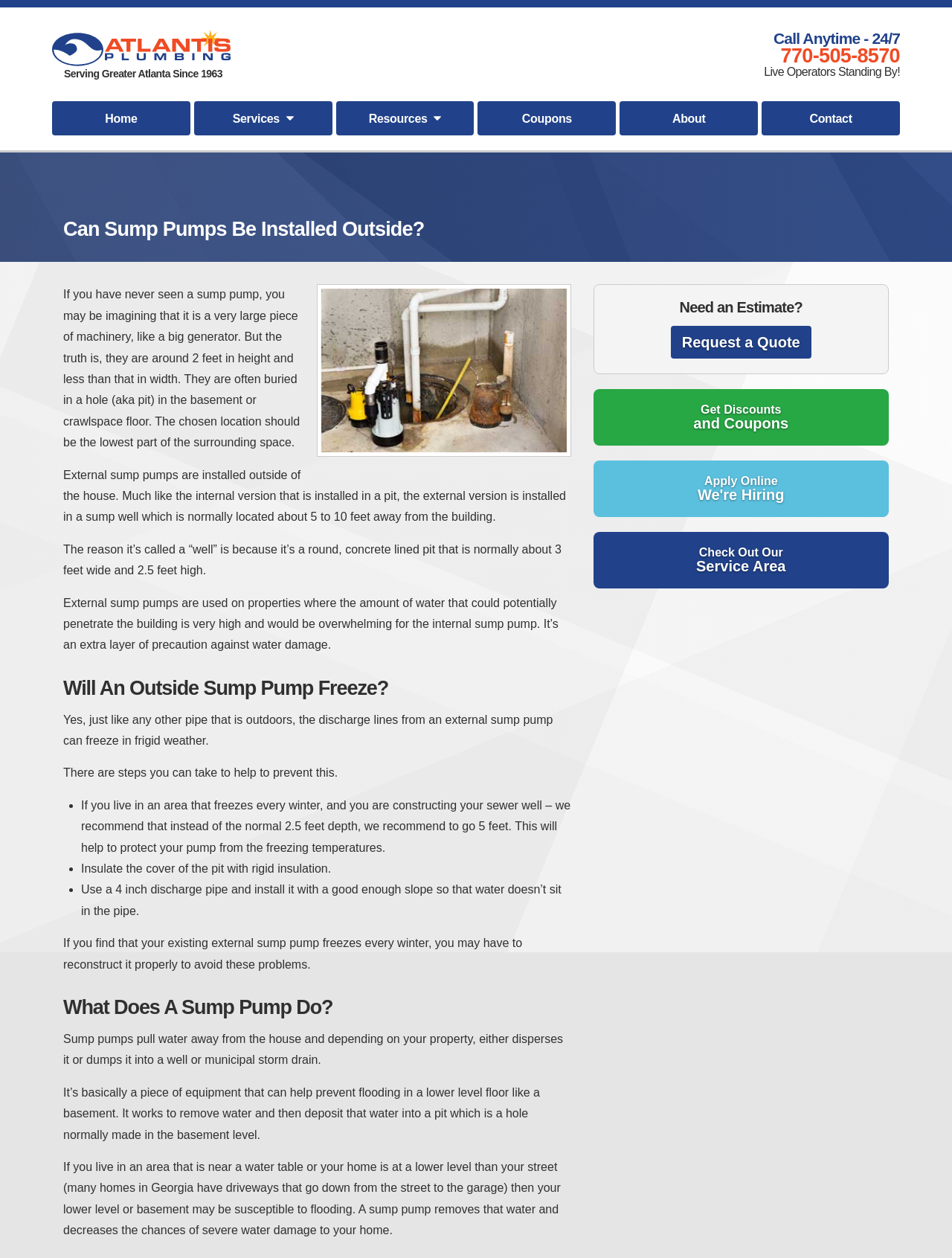Pinpoint the bounding box coordinates of the clickable area needed to execute the instruction: "Check Out Our Service Area". The coordinates should be specified as four float numbers between 0 and 1, i.e., [left, top, right, bottom].

[0.623, 0.423, 0.934, 0.468]